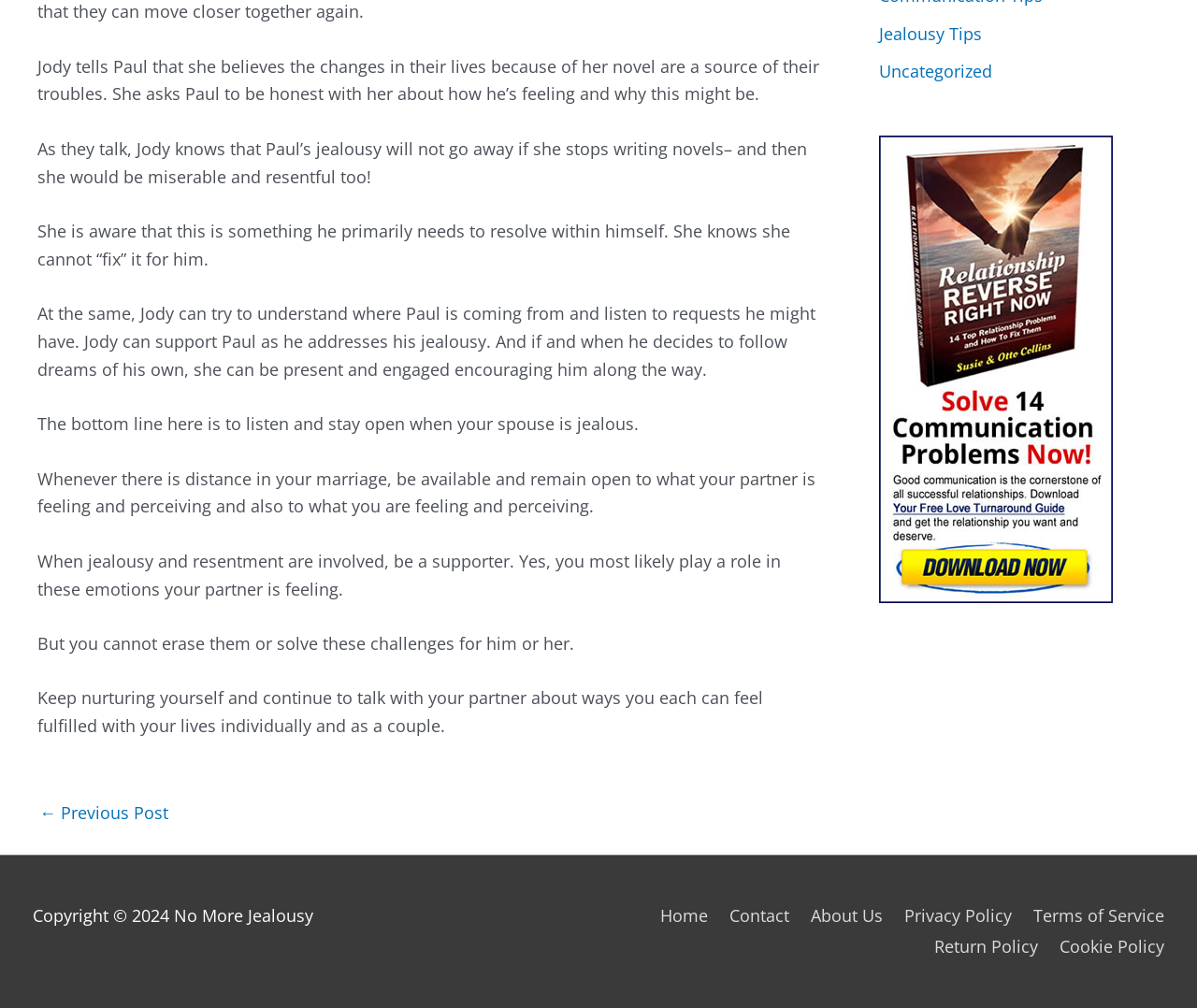What is the purpose of the 'Post navigation' section?
Utilize the image to construct a detailed and well-explained answer.

The 'Post navigation' section contains links to previous posts and other related content, allowing users to navigate to other relevant articles.